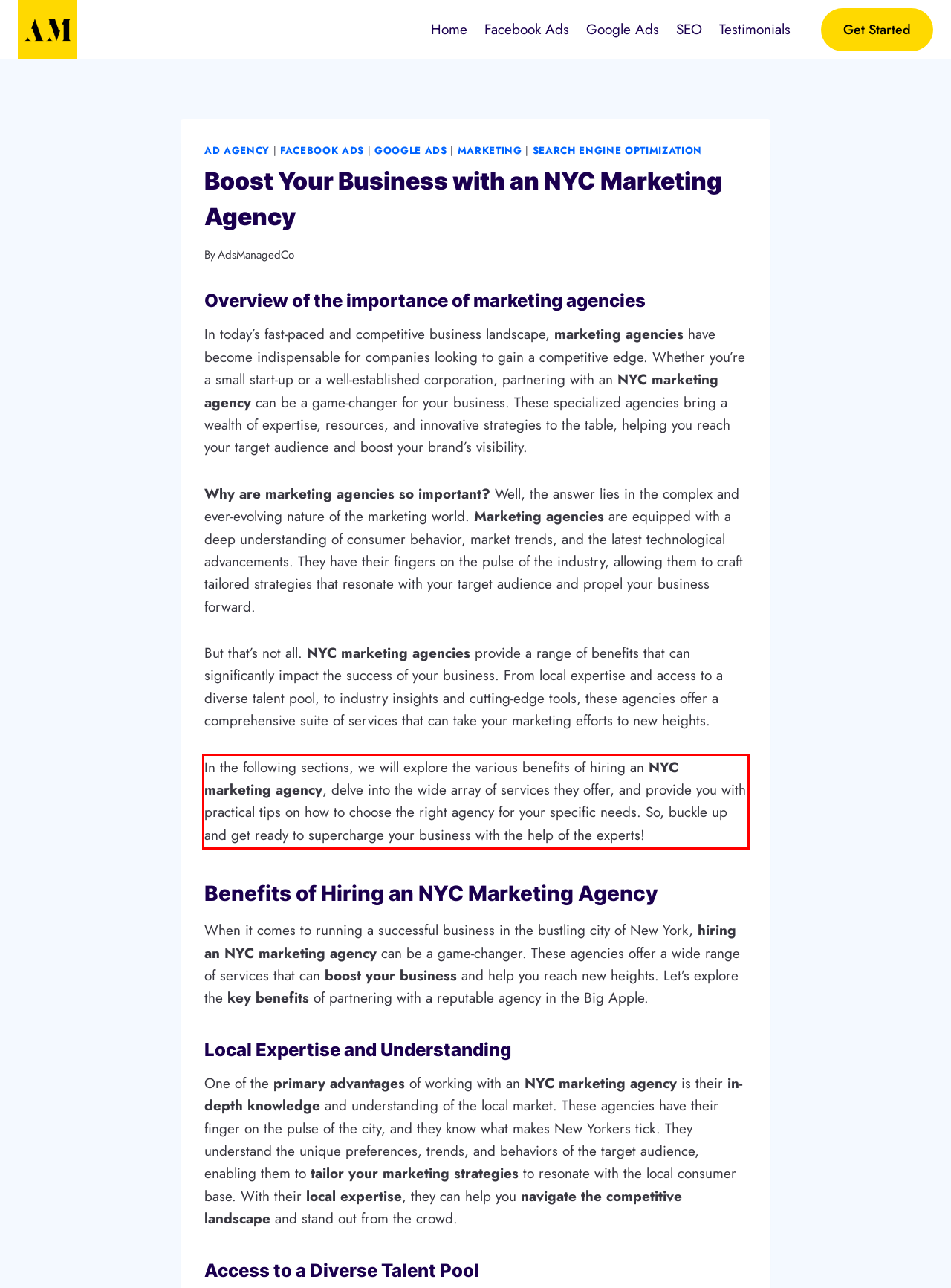You have a screenshot of a webpage with a red bounding box. Identify and extract the text content located inside the red bounding box.

In the following sections, we will explore the various benefits of hiring an NYC marketing agency, delve into the wide array of services they offer, and provide you with practical tips on how to choose the right agency for your specific needs. So, buckle up and get ready to supercharge your business with the help of the experts!